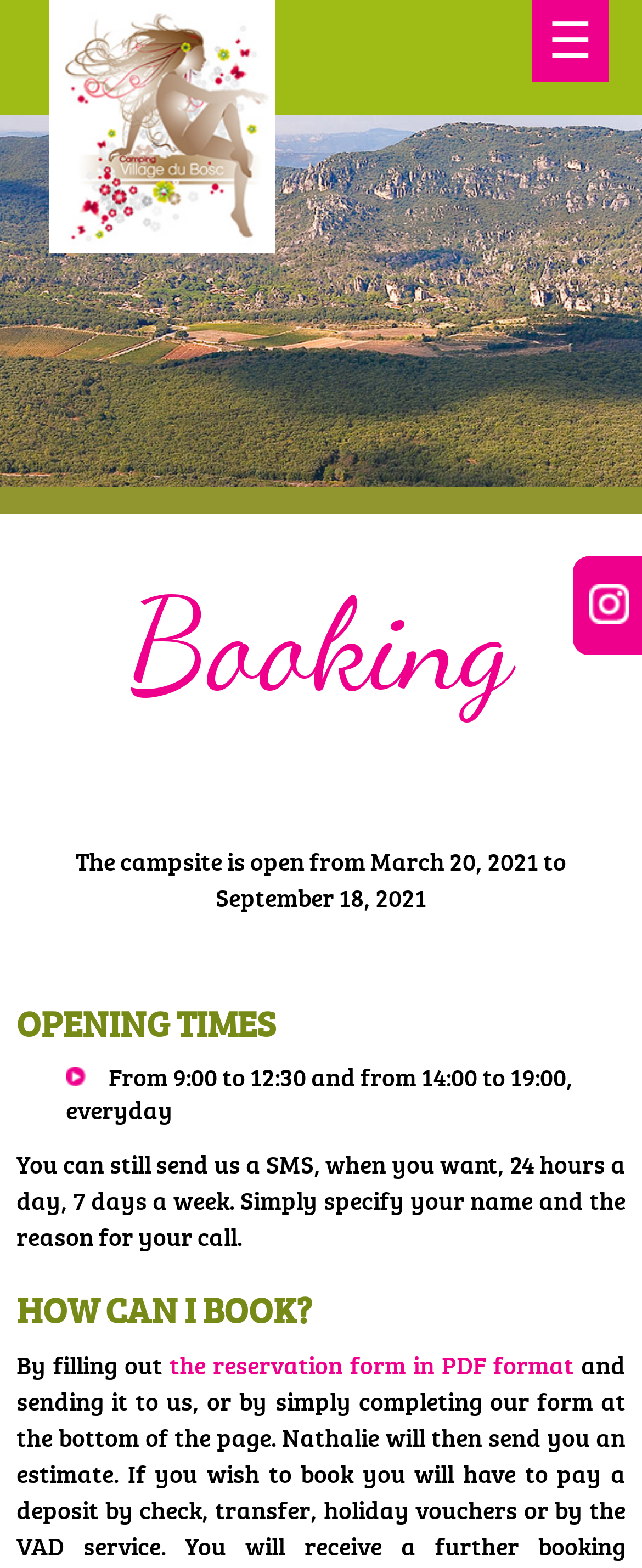What are the office hours of the campsite?
Using the image, elaborate on the answer with as much detail as possible.

I found the answer by looking at the ListMarker and StaticText elements that describe the office hours. The ListMarker indicates a list item, and the StaticText element says 'From 9:00 to 12:30 and from 14:00 to 19:00, everyday'.